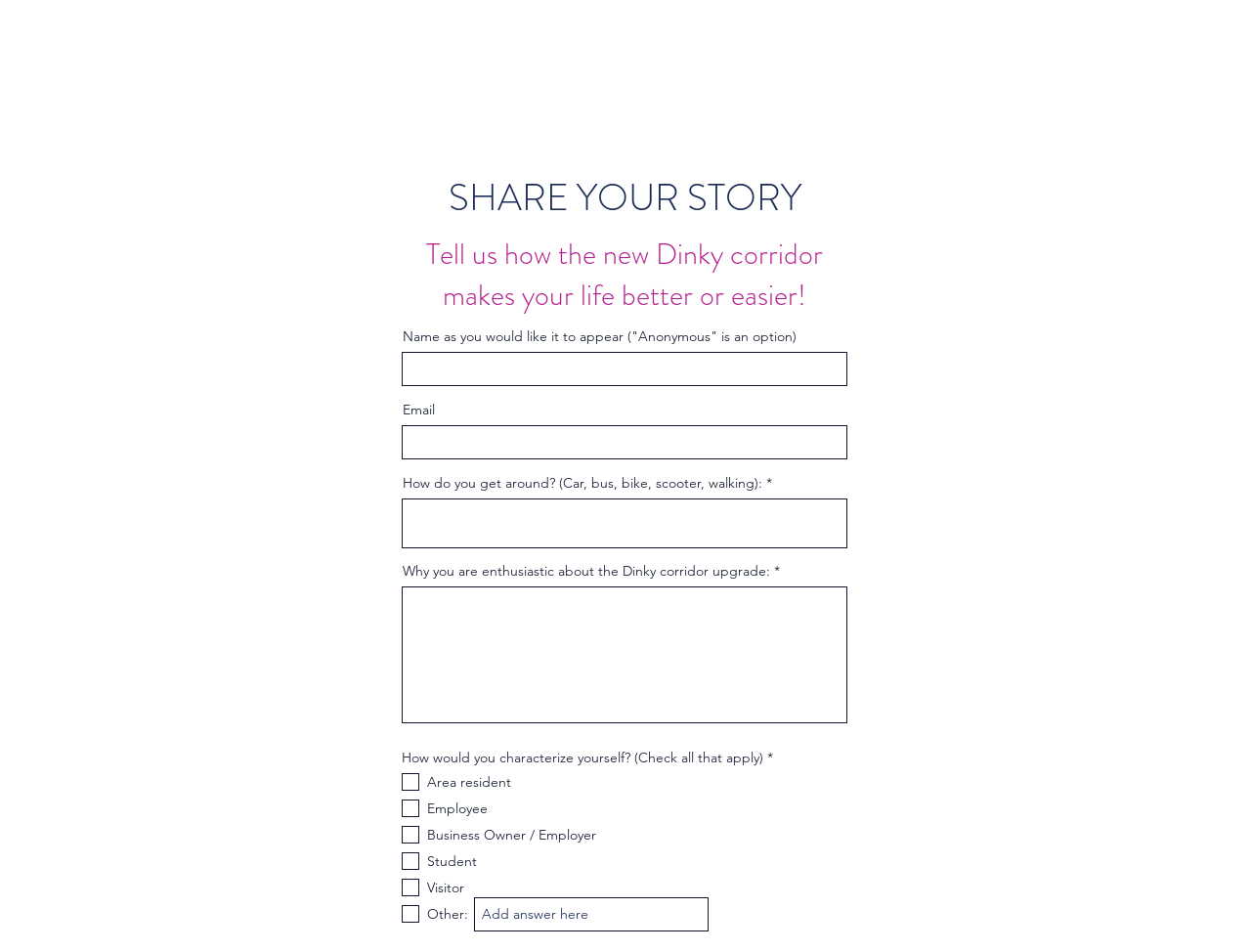What is required to submit the form?
Look at the webpage screenshot and answer the question with a detailed explanation.

The form requires two fields to be filled in, which are 'How do you get around?' and 'Why you are enthusiastic about the Dinky corridor upgrade'. These fields are marked with an asterisk (*) indicating they are mandatory.